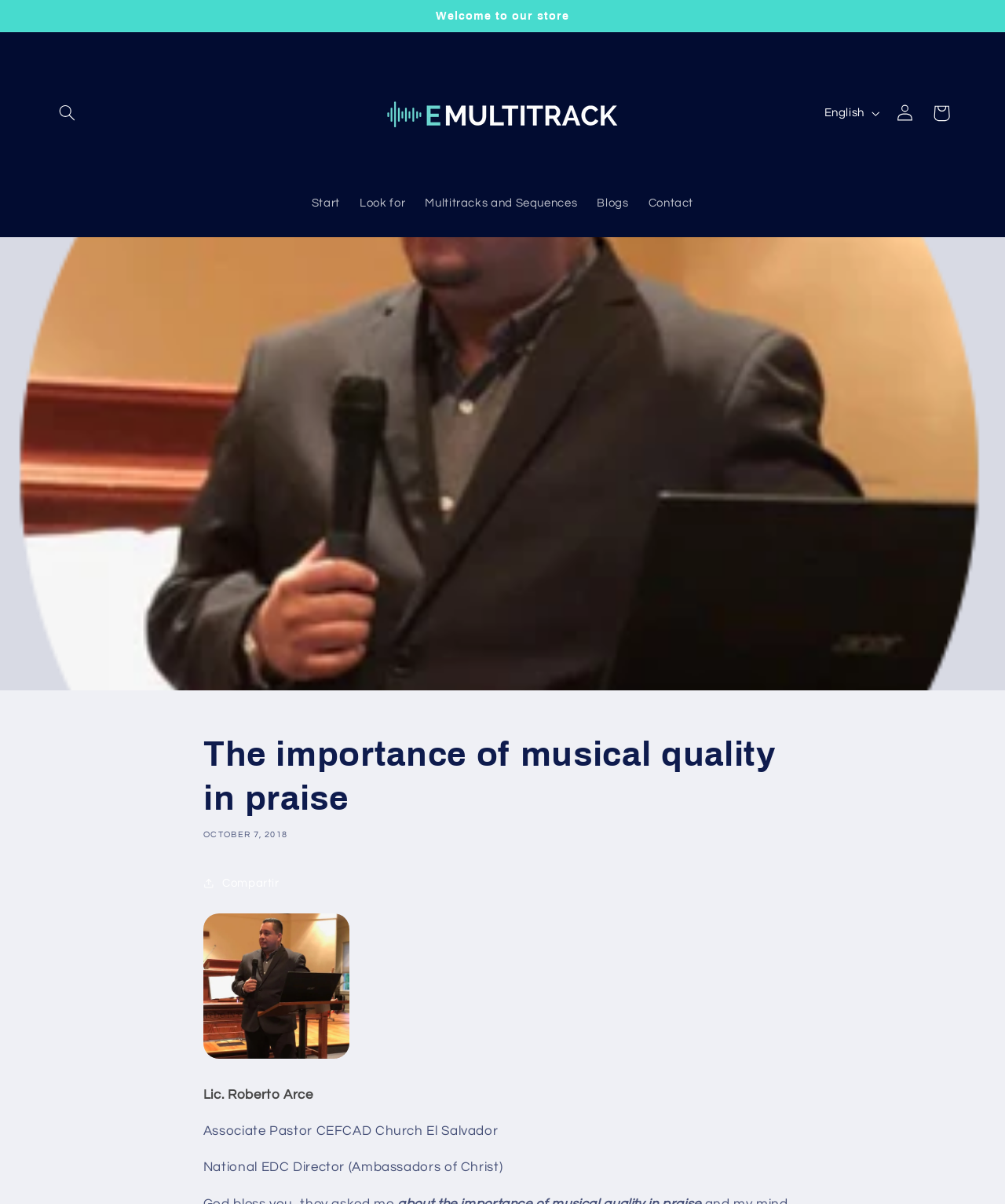What is the purpose of the 'Compartir' button?
Please answer using one word or phrase, based on the screenshot.

To share the blog post